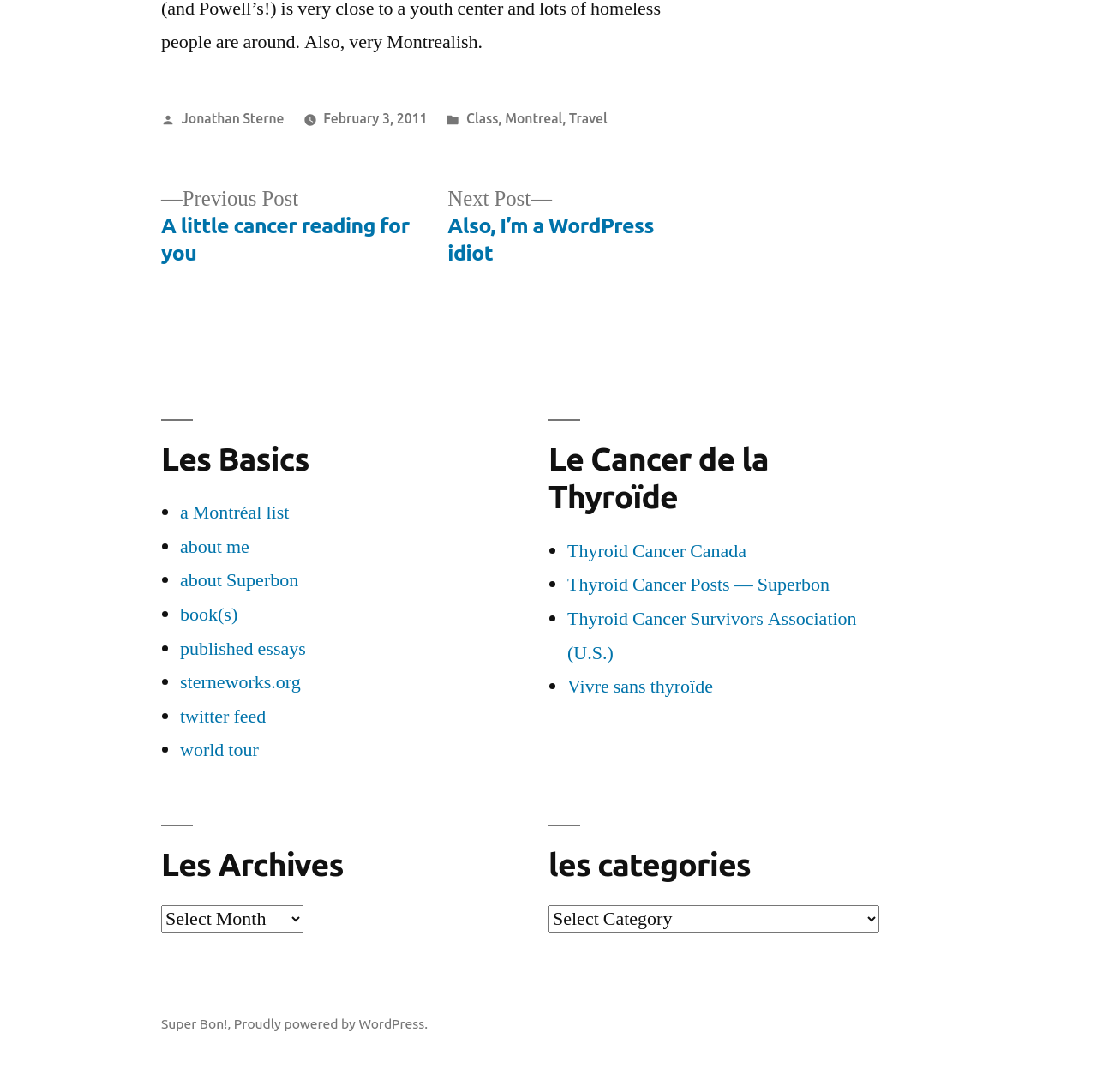Identify the bounding box of the UI element described as follows: "Support Our School". Provide the coordinates as four float numbers in the range of 0 to 1 [left, top, right, bottom].

None